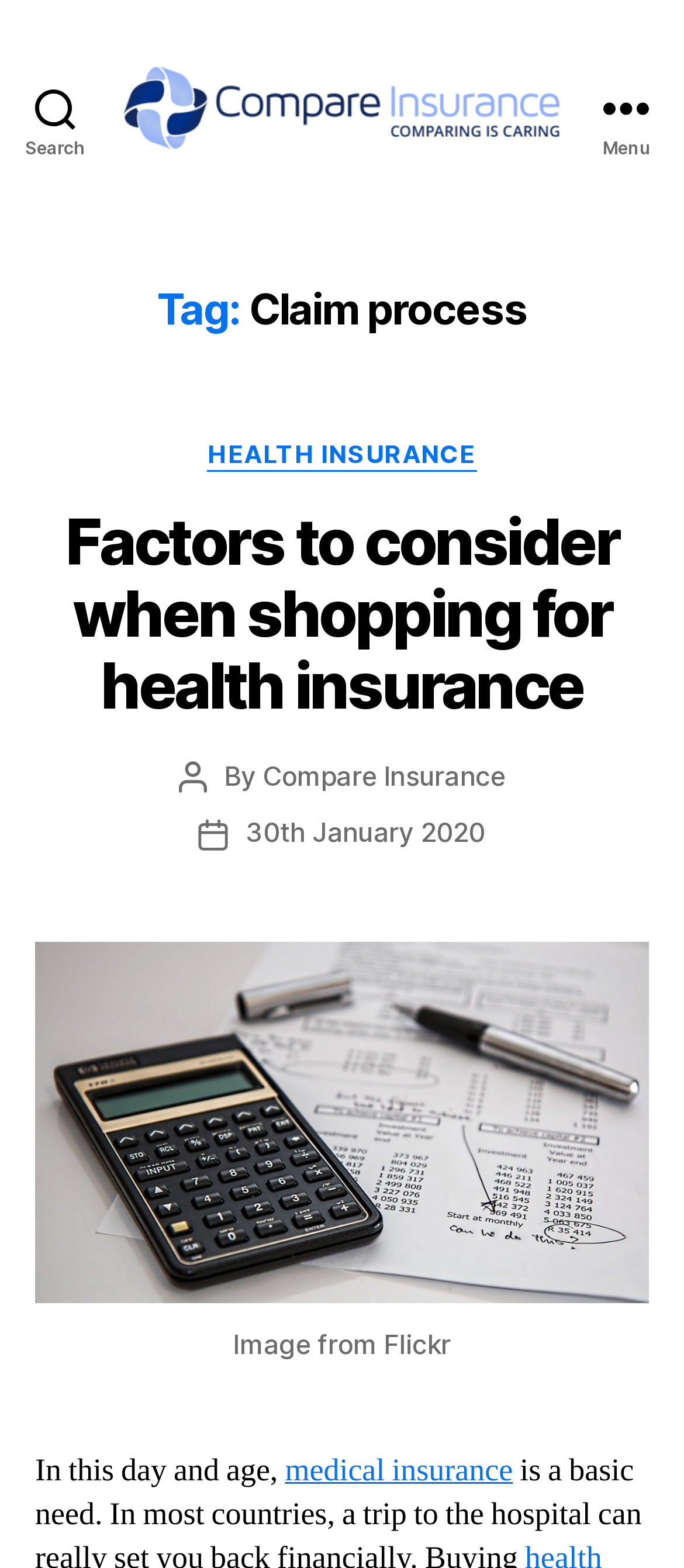Please provide a one-word or short phrase answer to the question:
What is the topic of the article?

Factors to consider when shopping for health insurance